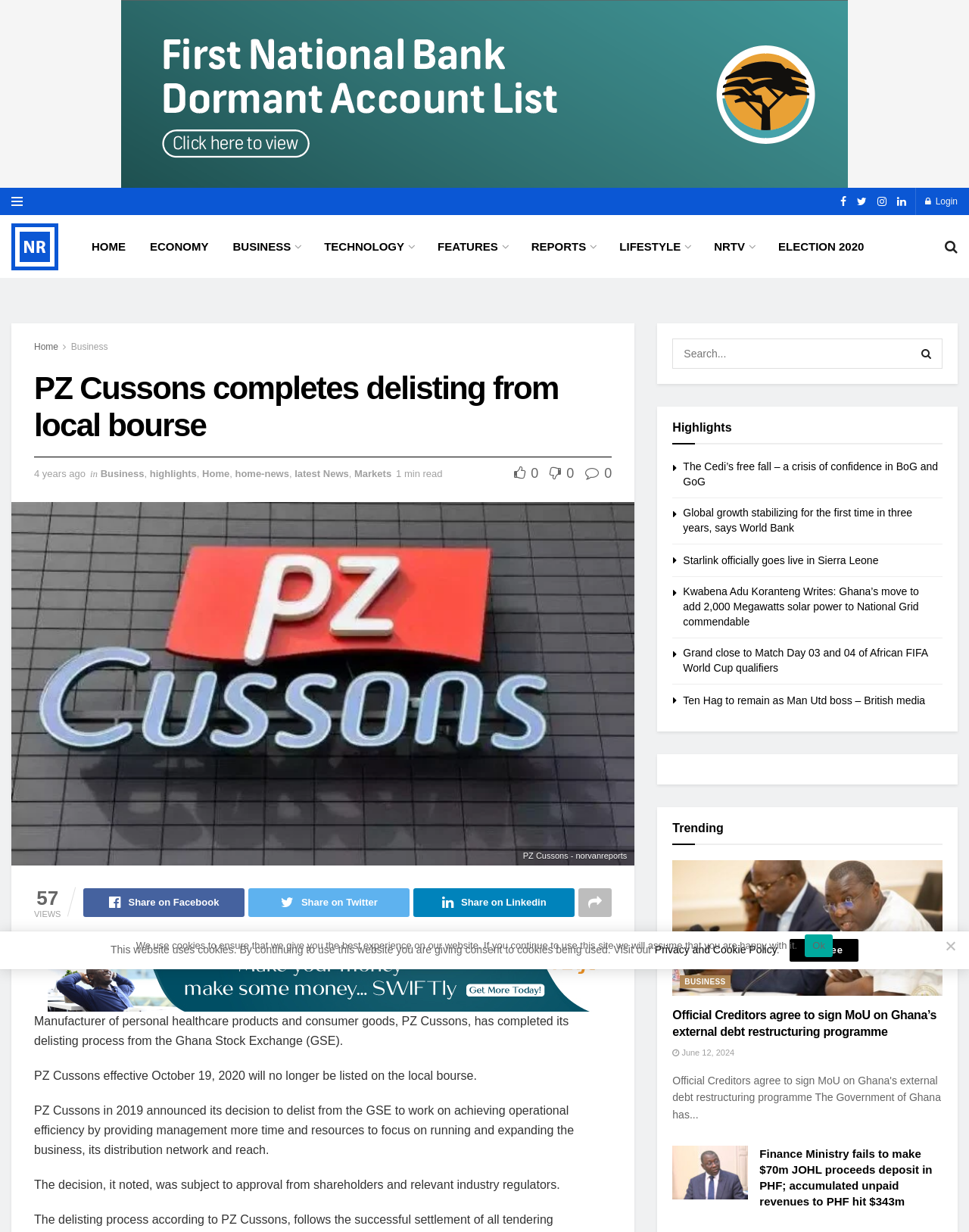Please identify the bounding box coordinates of the area that needs to be clicked to follow this instruction: "Read the article 'PZ Cussons completes delisting from local bourse'".

[0.035, 0.301, 0.632, 0.36]